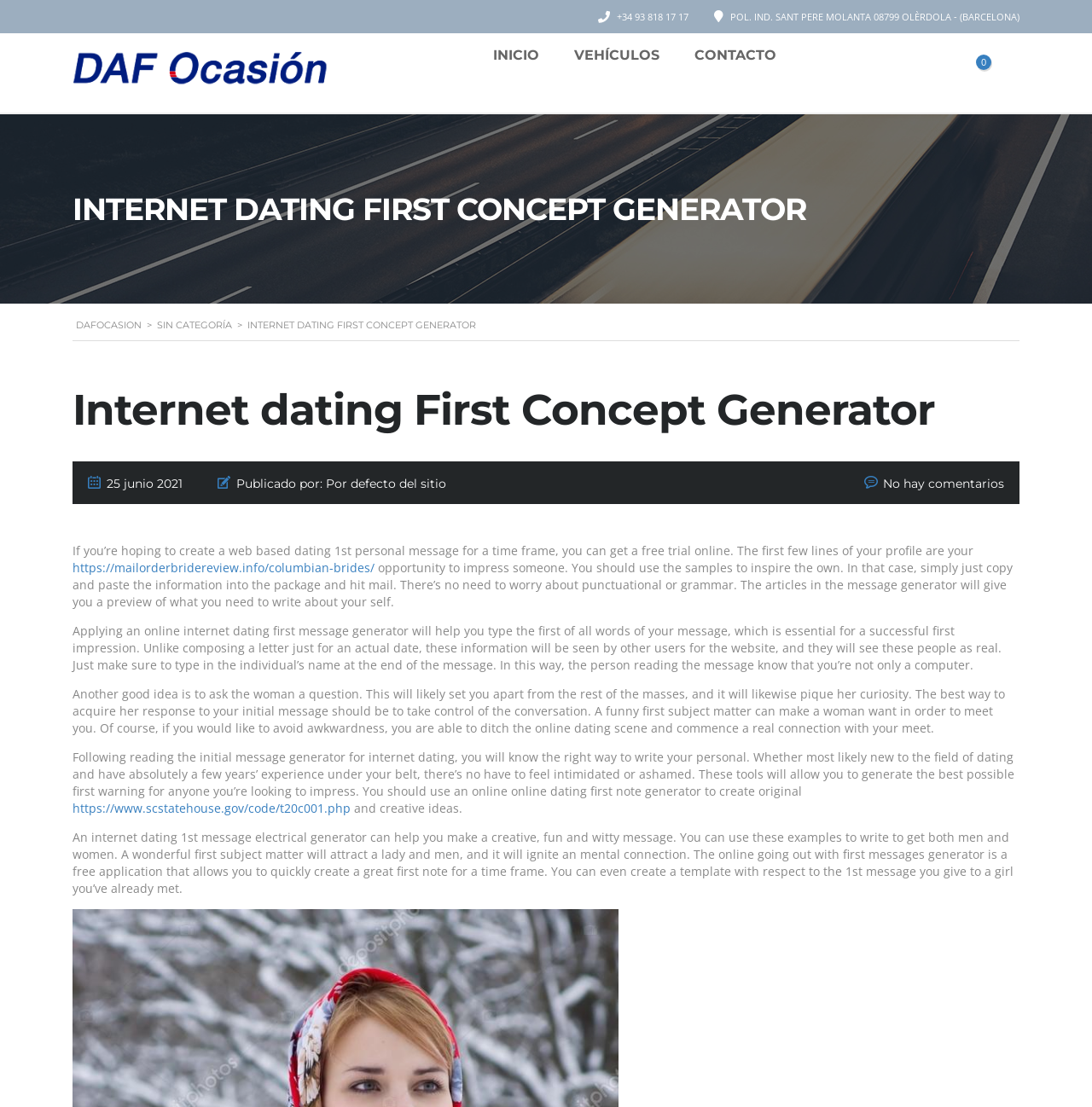Locate the bounding box coordinates of the area you need to click to fulfill this instruction: 'Call the phone number'. The coordinates must be in the form of four float numbers ranging from 0 to 1: [left, top, right, bottom].

None